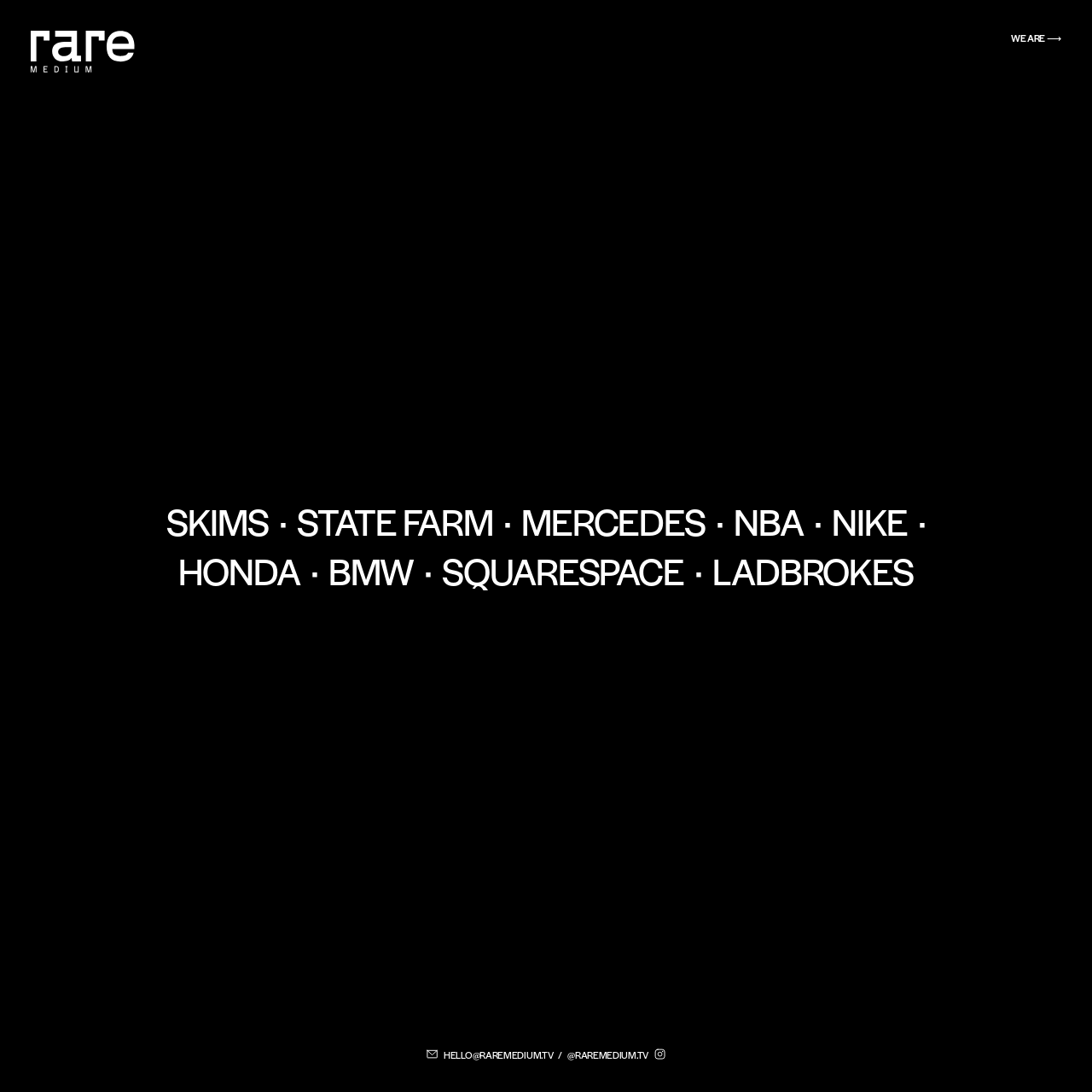Please locate the bounding box coordinates of the element that should be clicked to achieve the given instruction: "Contact via HELLO@RAREMEDIUM.TV".

[0.39, 0.959, 0.506, 0.972]